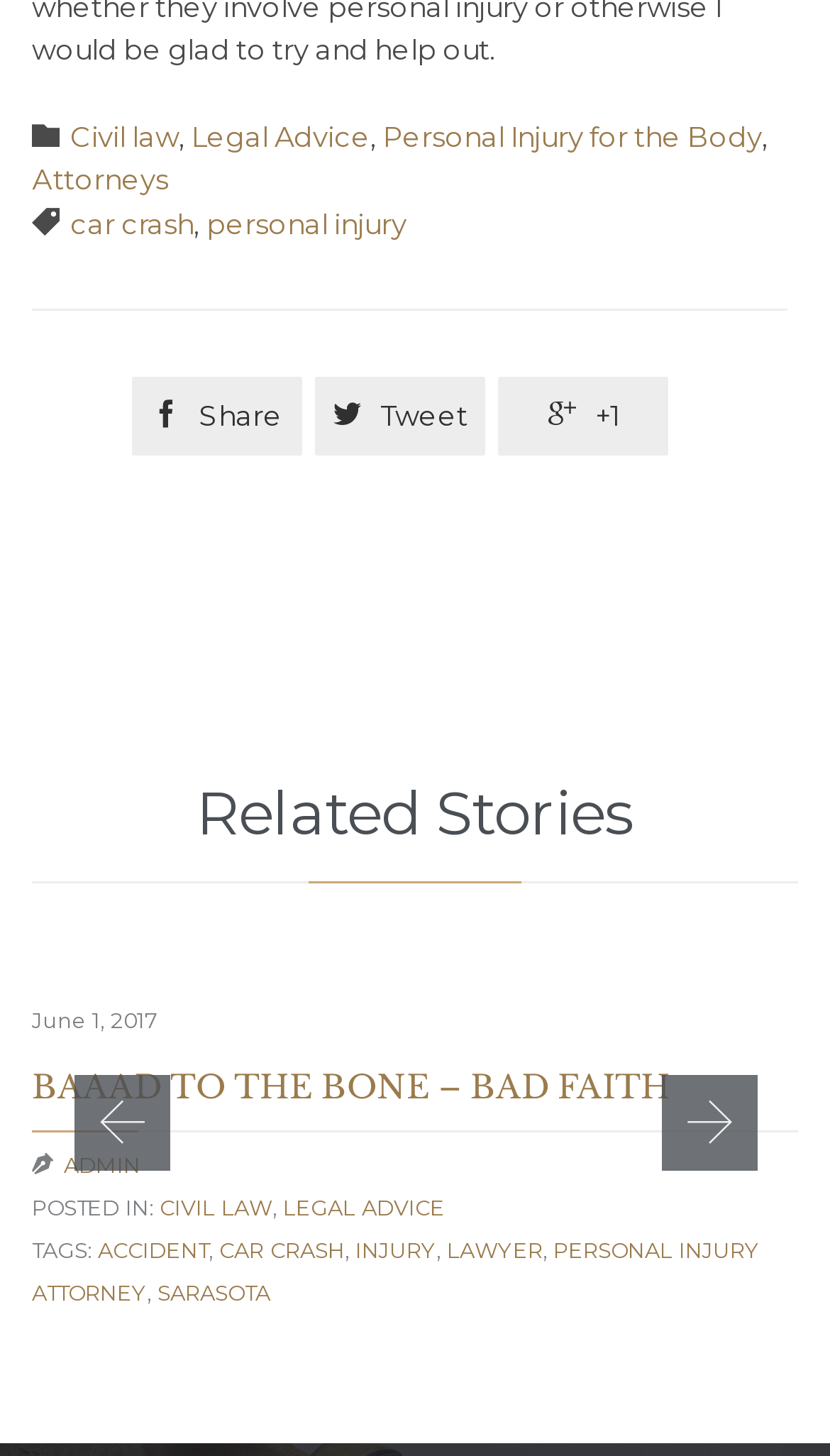Please pinpoint the bounding box coordinates for the region I should click to adhere to this instruction: "Click on ADMIN".

[0.077, 0.79, 0.169, 0.809]